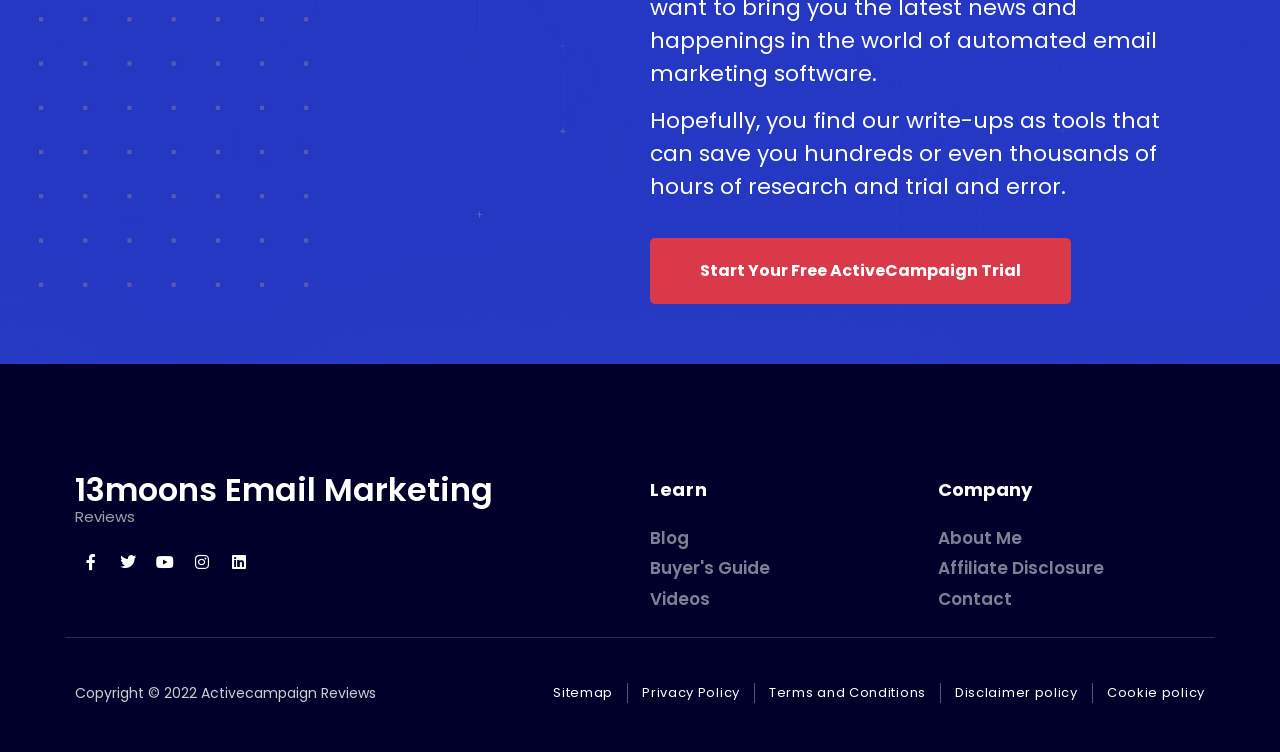Determine the bounding box coordinates of the clickable element to achieve the following action: 'Enter your name'. Provide the coordinates as four float values between 0 and 1, formatted as [left, top, right, bottom].

None